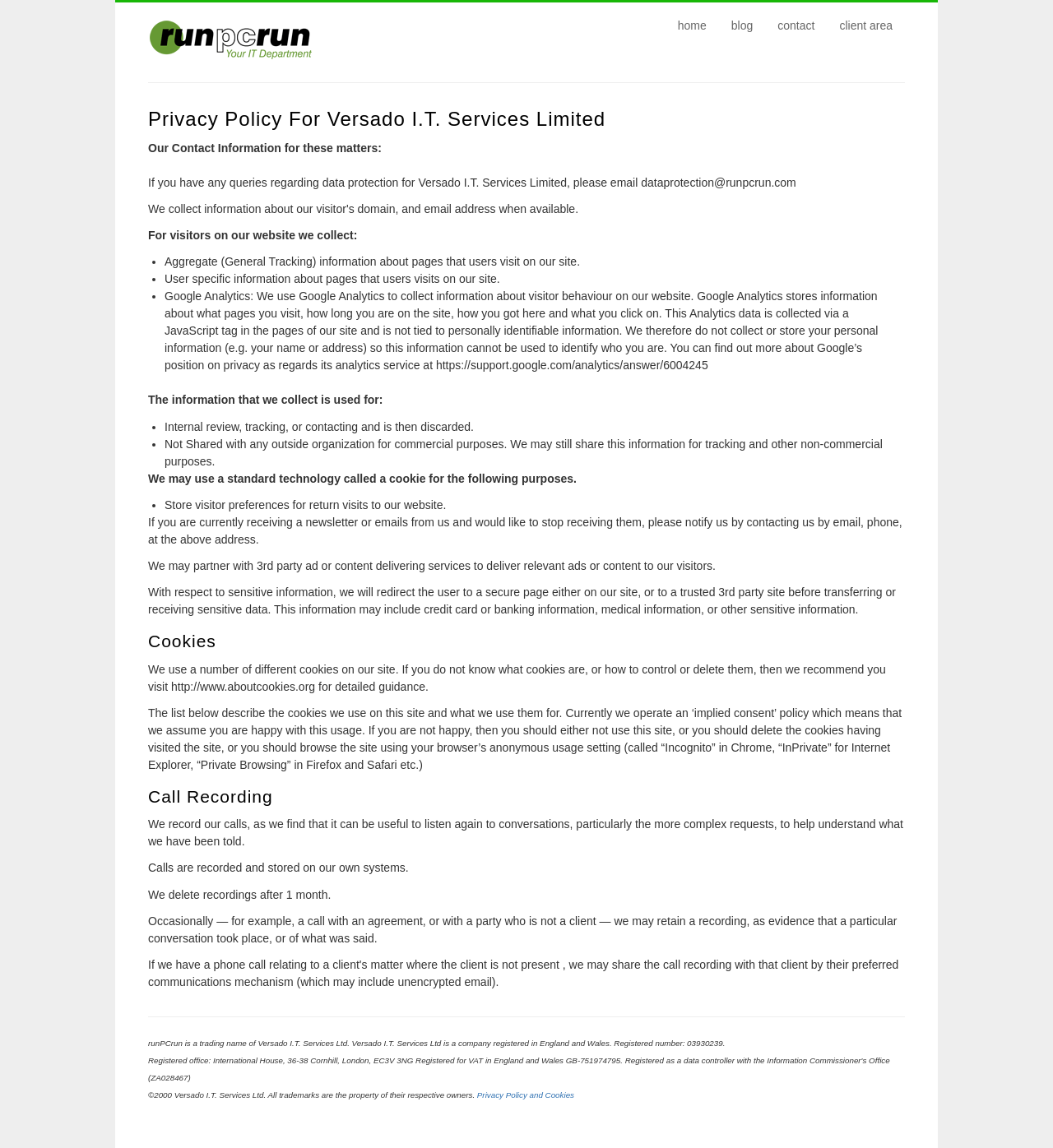Elaborate on the webpage's design and content in a detailed caption.

This webpage is about the Privacy Policy of runPCrun, an IT support company based in London. At the top of the page, there is a navigation menu with links to "Home", "Blog", "Contact", and "Client Area". Below the navigation menu, the main content area is divided into several sections.

The first section is headed "Privacy Policy For Versado I.T. Services Limited" and provides an introduction to the company's privacy policy. The company's contact information is listed, including an email address for data protection queries.

The next section explains what information the company collects from visitors to their website, including aggregate tracking information and user-specific information. This section also describes how Google Analytics is used to collect information about visitor behavior on the website.

The following section outlines how the collected information is used, including for internal review, tracking, and contacting. It also states that the information is not shared with outside organizations for commercial purposes.

The webpage then discusses the use of cookies, including what they are and how they are used on the site. There is a list of cookies used on the site and what they are used for. The company operates an "implied consent" policy, assuming that visitors are happy with the use of cookies.

The next section is headed "Call Recording" and explains that the company records calls for quality and training purposes. The recordings are stored on the company's own systems and are deleted after one month, unless they are retained as evidence of a particular conversation.

Finally, at the bottom of the page, there is a section with the company's registered details, including its registered number and address. There is also a copyright notice and a link to the "Privacy Policy and Cookies" page.